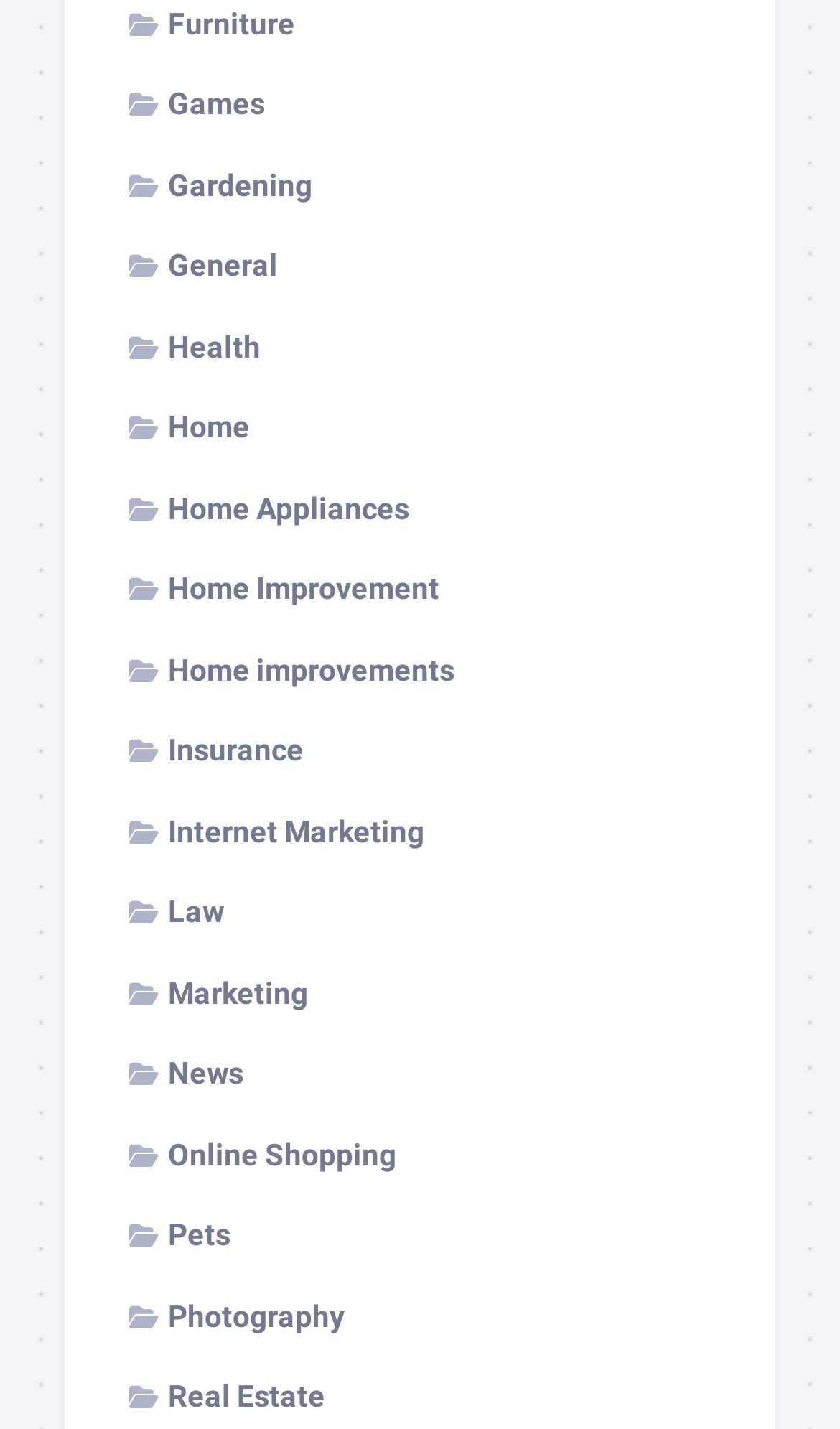Are there any categories related to technology?
Using the image as a reference, answer with just one word or a short phrase.

Yes